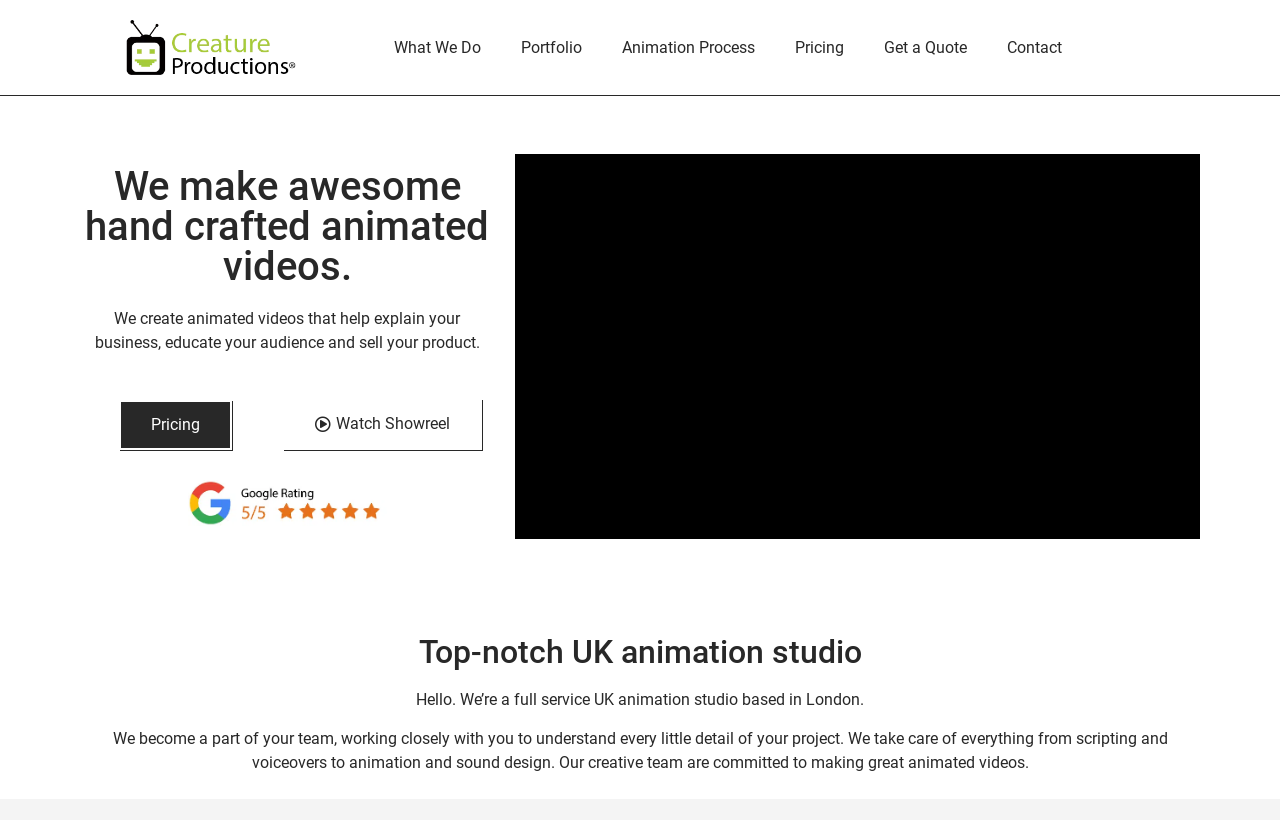Extract the bounding box coordinates for the UI element described by the text: "Work With Us". The coordinates should be in the form of [left, top, right, bottom] with values between 0 and 1.

None